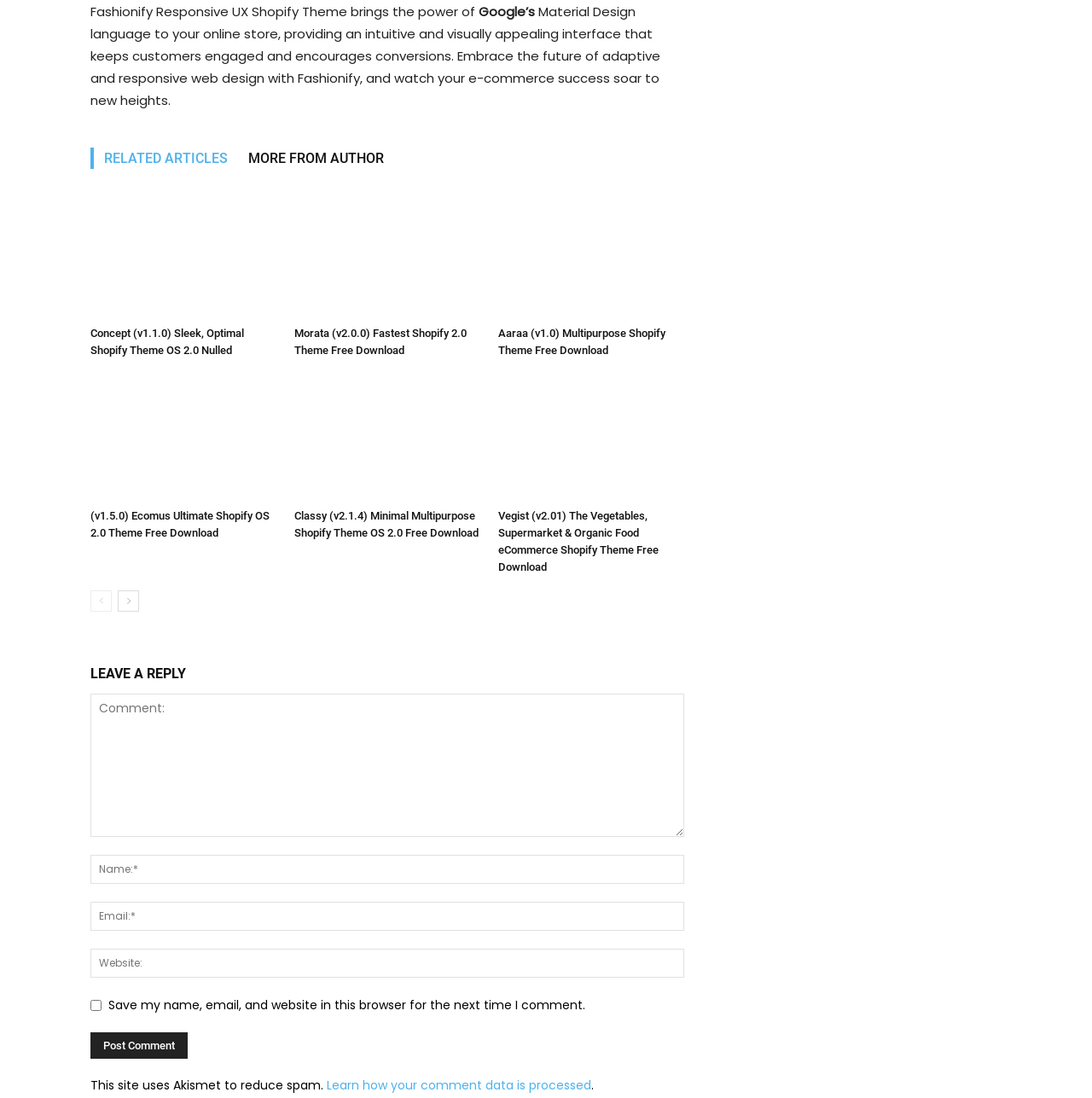Using the webpage screenshot, find the UI element described by MORE FROM AUTHOR. Provide the bounding box coordinates in the format (top-left x, top-left y, bottom-right x, bottom-right y), ensuring all values are floating point numbers between 0 and 1.

[0.218, 0.135, 0.361, 0.154]